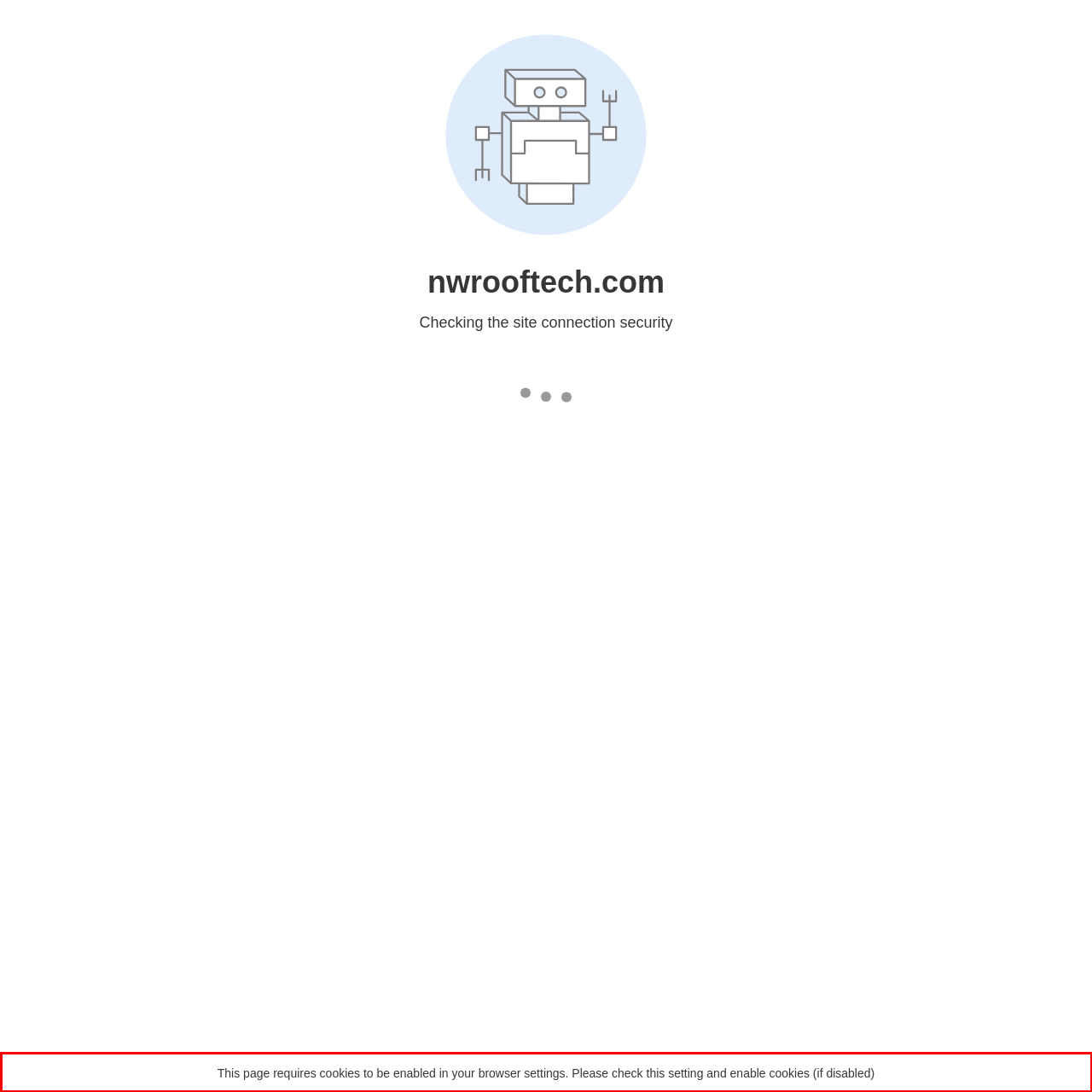With the given screenshot of a webpage, locate the red rectangle bounding box and extract the text content using OCR.

This page requires cookies to be enabled in your browser settings. Please check this setting and enable cookies (if disabled)